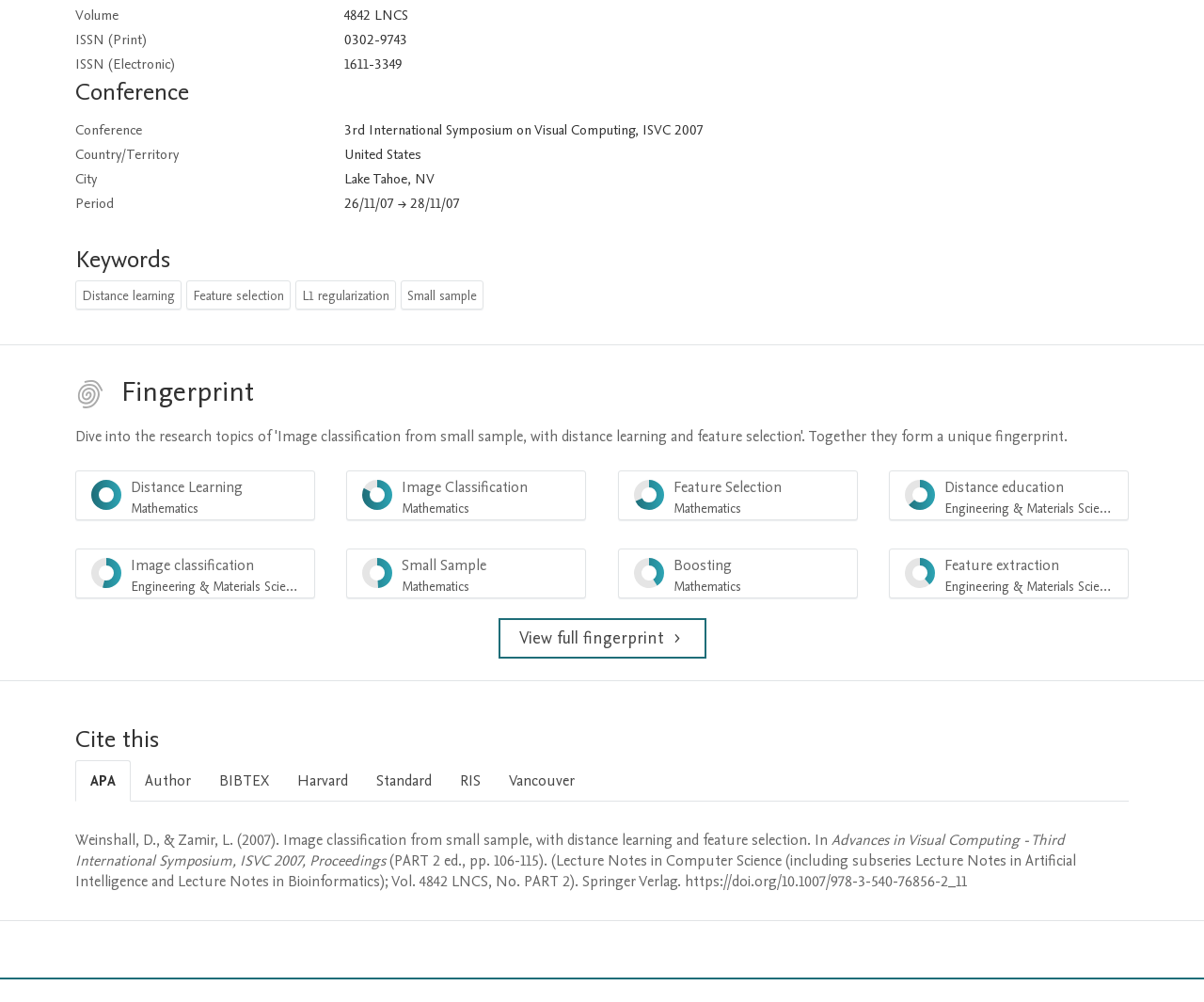What is the period of the conference?
Make sure to answer the question with a detailed and comprehensive explanation.

I found the answer by looking at the table with the heading 'Period' and the corresponding value is '26/11/07 → 28/11/07'.